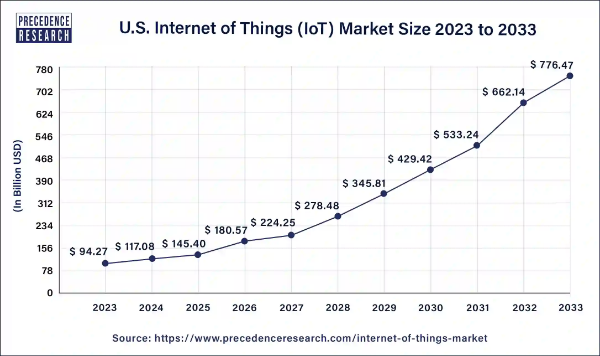Using details from the image, please answer the following question comprehensively:
What is the driving factor behind the steady growth of the IoT sector?

The caption explains that the steady growth trajectory of the IoT sector in the U.S. is driven by increased technology adoption and the proliferation of connected devices, which is the underlying factor contributing to the market's expansion.